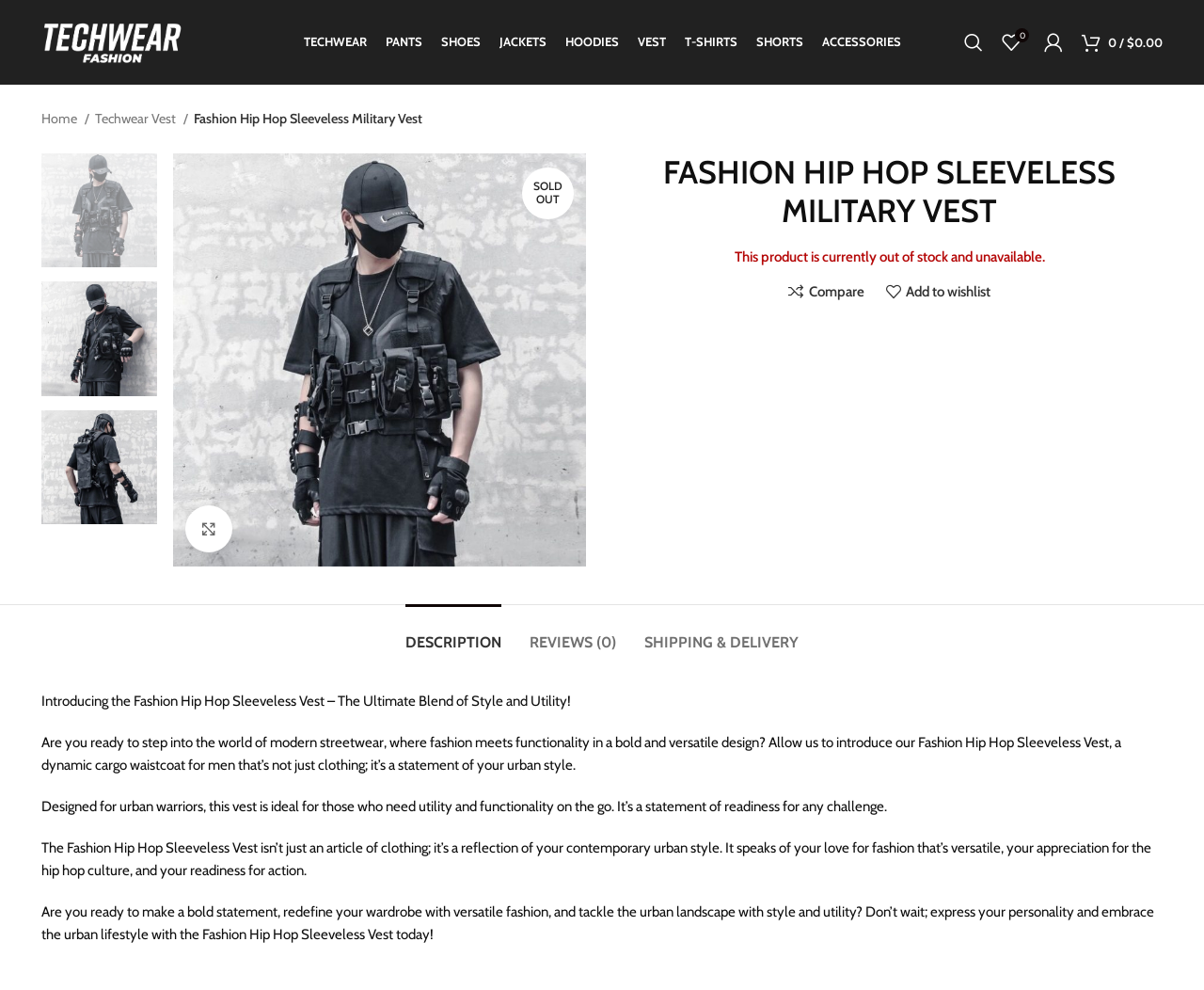Please determine the bounding box coordinates of the element to click on in order to accomplish the following task: "View product description". Ensure the coordinates are four float numbers ranging from 0 to 1, i.e., [left, top, right, bottom].

[0.337, 0.61, 0.416, 0.668]